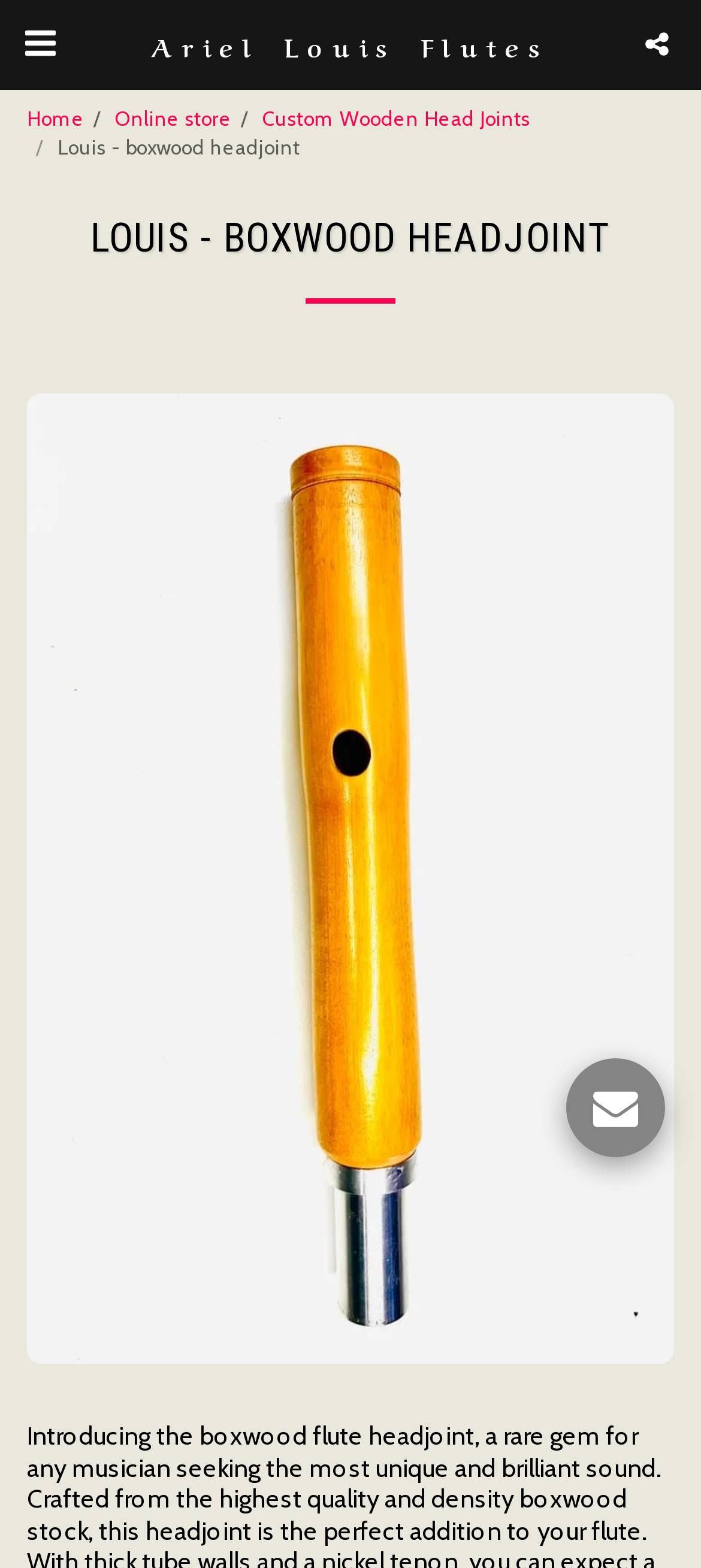Extract the heading text from the webpage.

LOUIS - BOXWOOD HEADJOINT